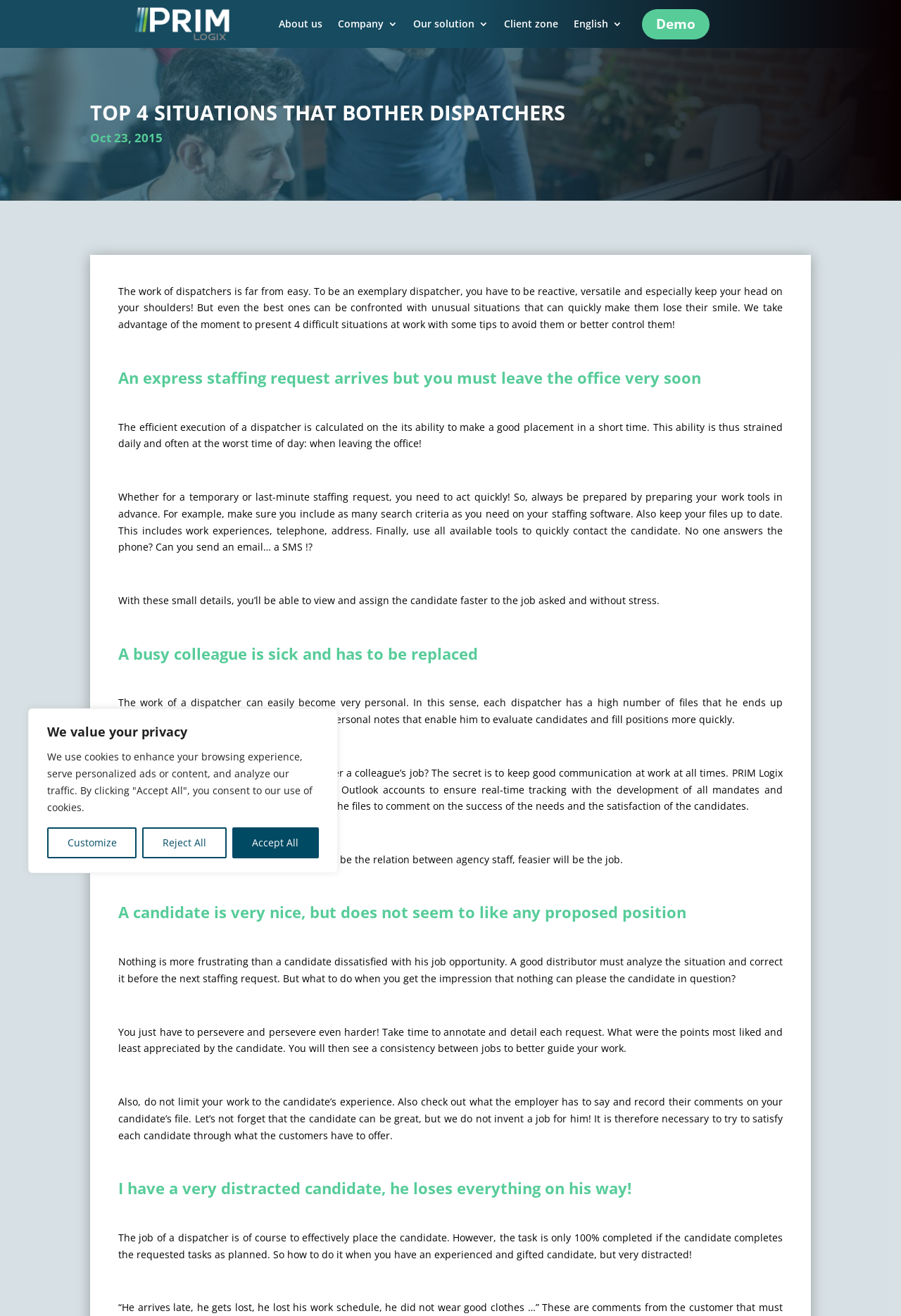Please identify the coordinates of the bounding box that should be clicked to fulfill this instruction: "Visit Shalltry Group".

None